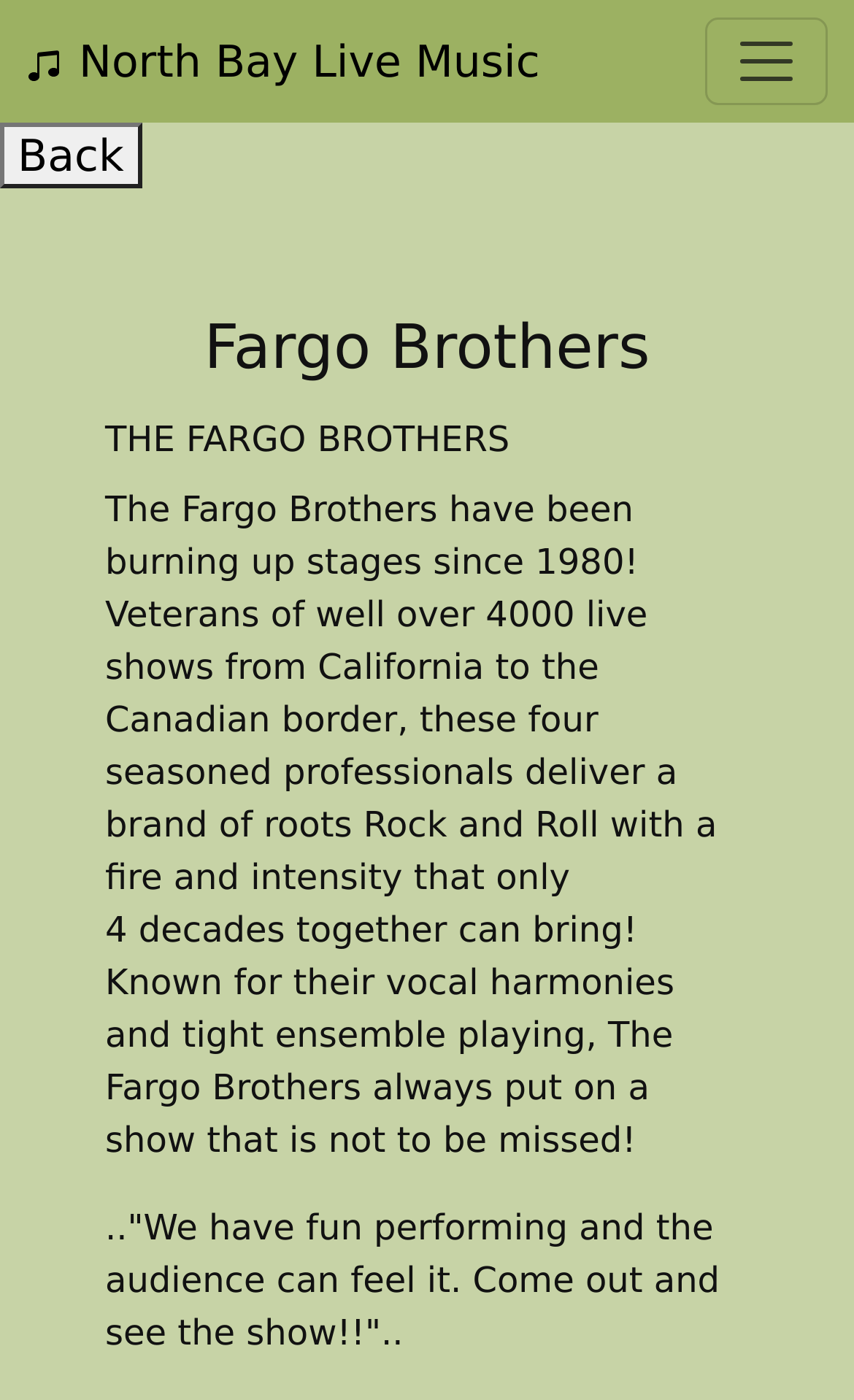Offer a detailed explanation of the webpage layout and contents.

The webpage appears to be a profile page for the Fargo Brothers, a music group. At the top left of the page, there is a small image. Next to it, the title "North Bay Live Music" is prominently displayed. On the top right, there is a button to toggle navigation.

Below the title, a heading "Back" is located at the top left, accompanied by a "Back" button. This suggests that the user can navigate back to a previous page.

The main content of the page is focused on the Fargo Brothers. A heading with their name is displayed, followed by a subheading "THE FARGO BROTHERS" in a slightly smaller font. Below these headings, a paragraph of text describes the band's history and music style, highlighting their vocal harmonies and energetic live performances.

Further down, another paragraph quotes the band, expressing their enthusiasm for performing and inviting the audience to attend their shows. The text is arranged in a single column, with ample whitespace between the elements, making it easy to read. Overall, the page provides a concise introduction to the Fargo Brothers and their music.